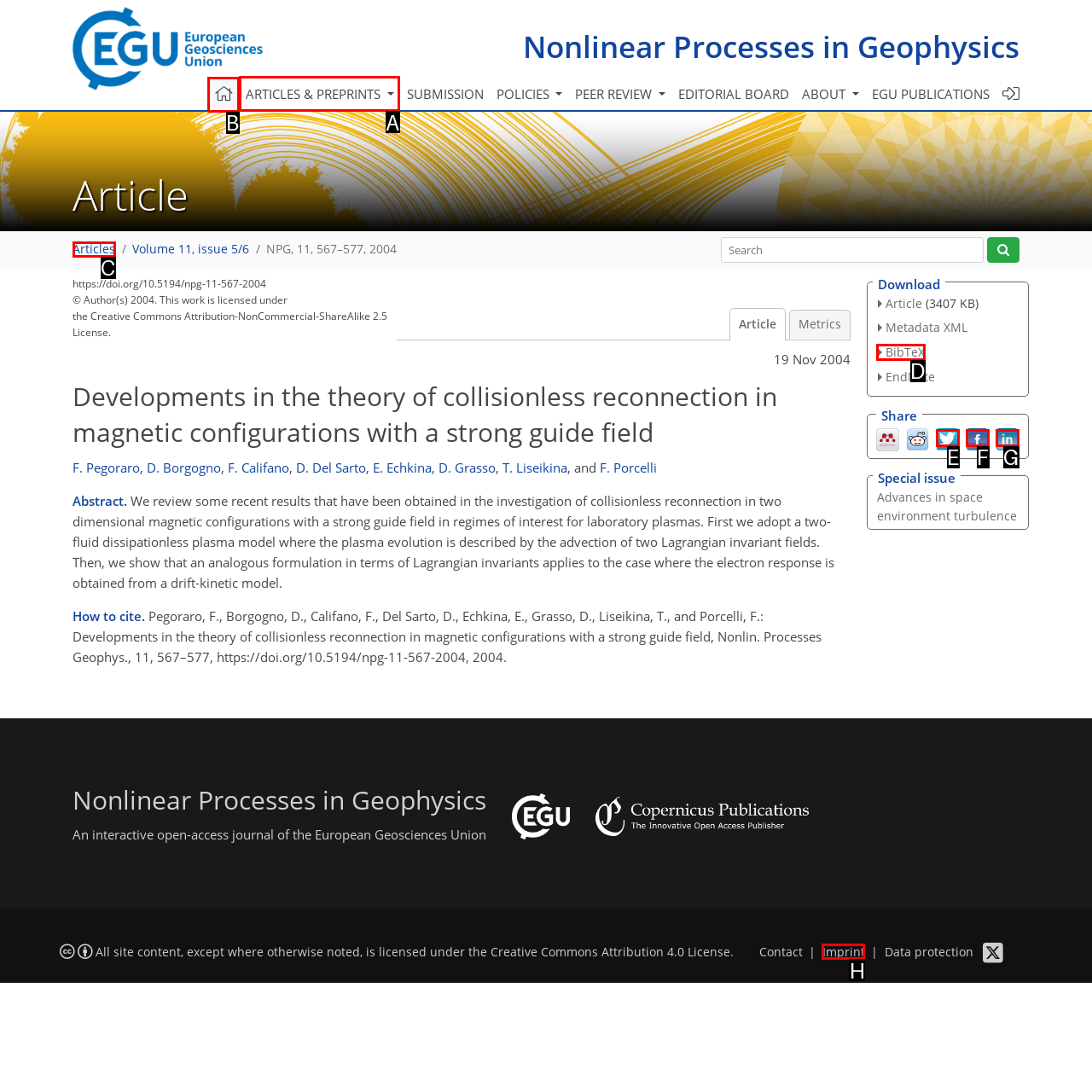Determine which HTML element I should select to execute the task: Click on the 'ARTICLES & PREPRINTS' button
Reply with the corresponding option's letter from the given choices directly.

A